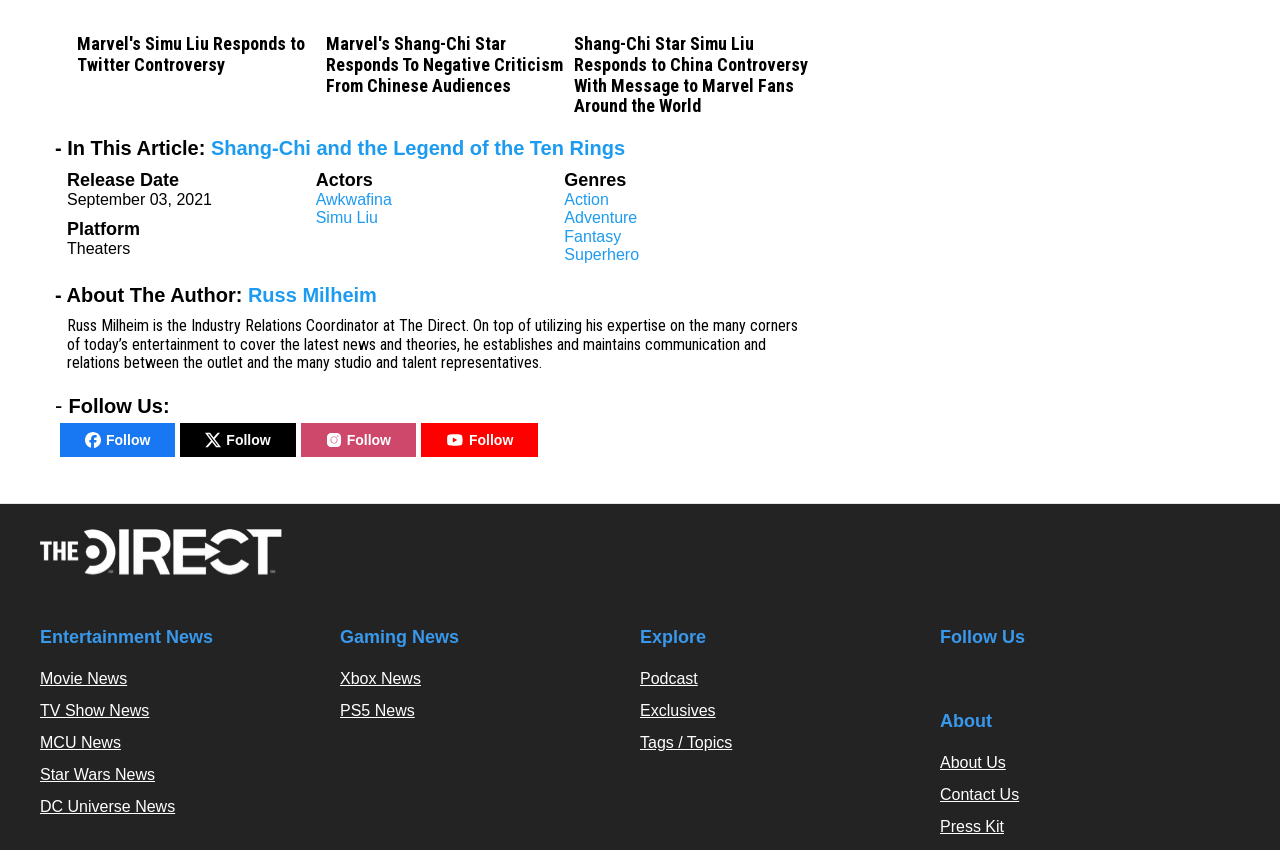Respond with a single word or phrase to the following question:
What is the name of the website?

The Direct